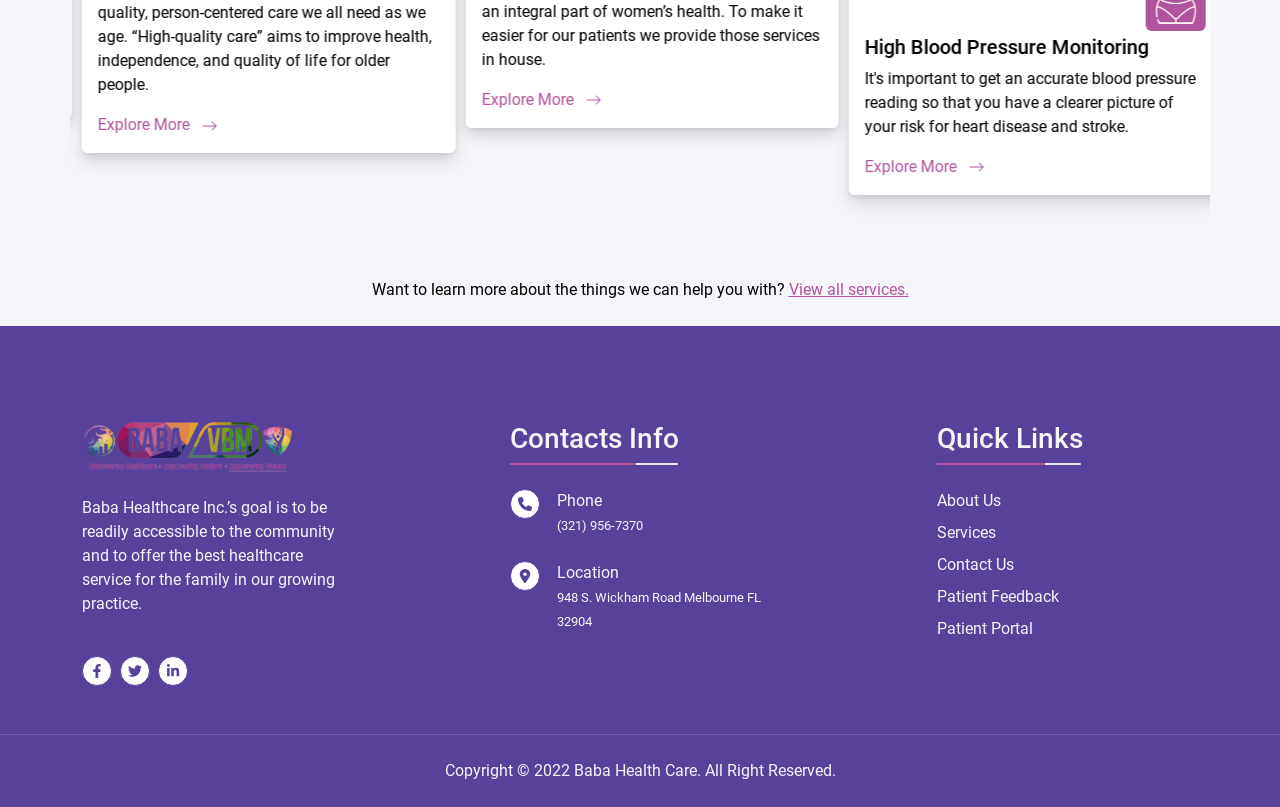Mark the bounding box of the element that matches the following description: "alt="logo"".

[0.064, 0.54, 0.229, 0.564]